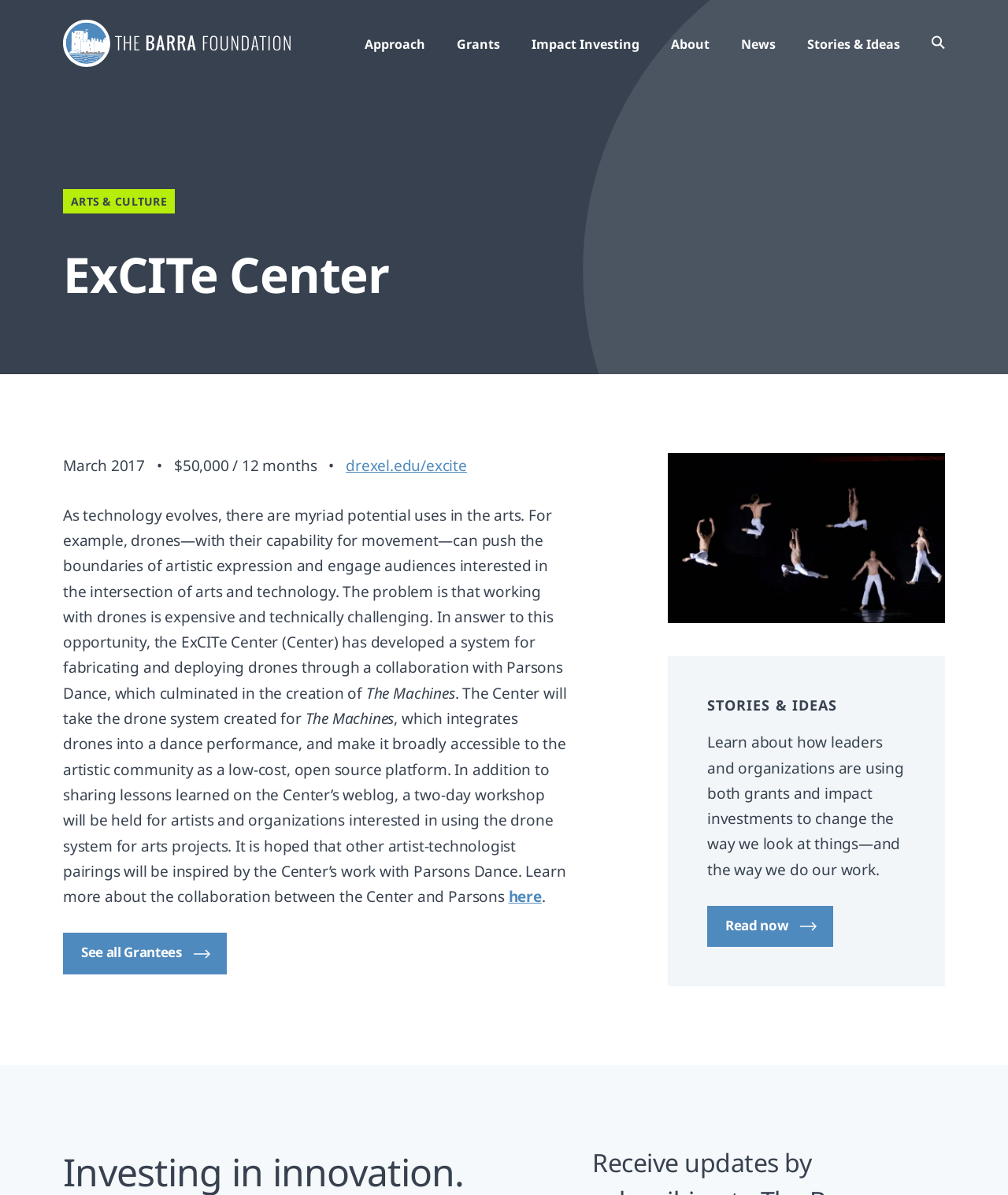Give the bounding box coordinates for the element described as: "About".

[0.666, 0.031, 0.704, 0.047]